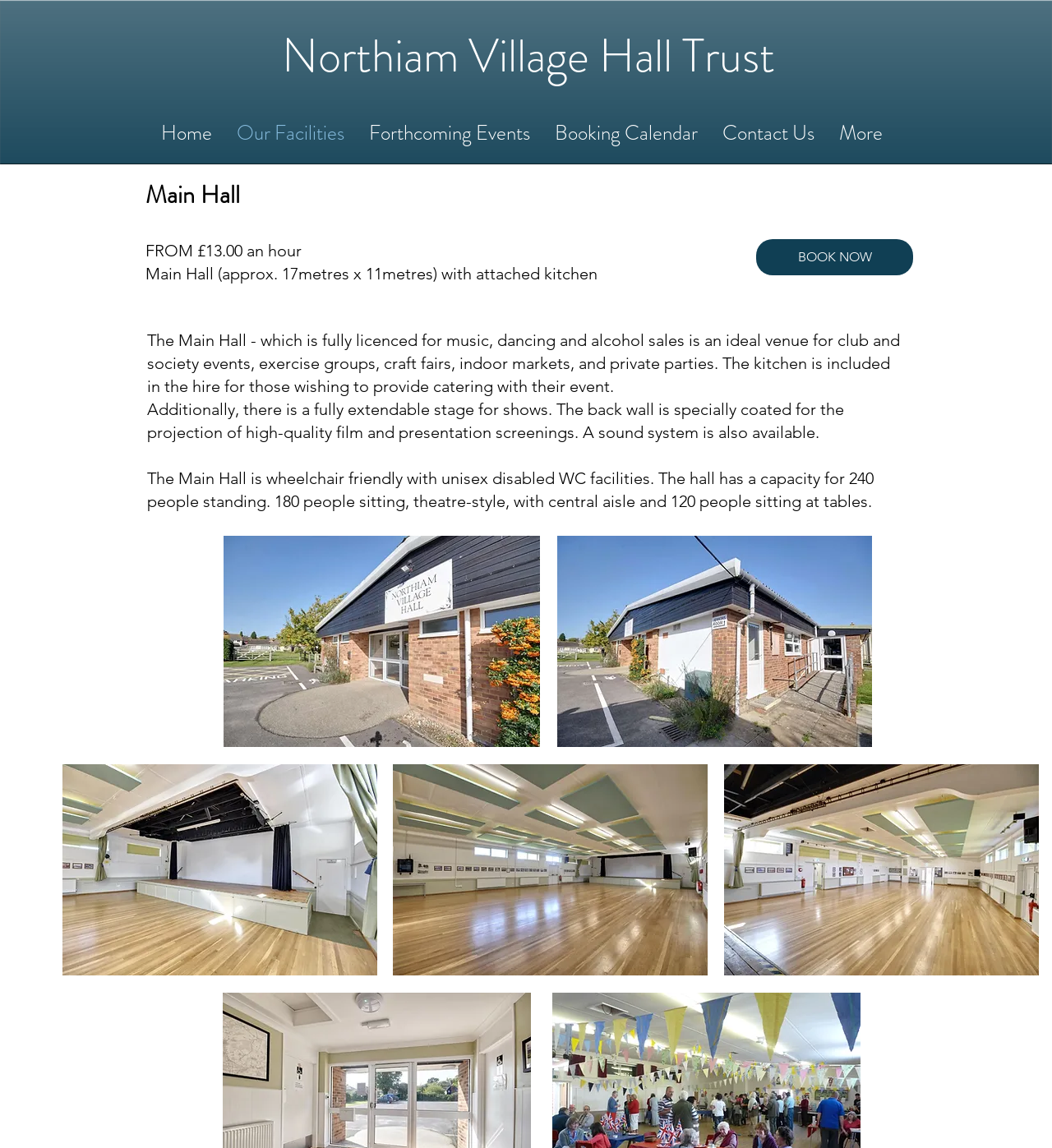Please find and generate the text of the main heading on the webpage.

Northiam Village Hall Trust